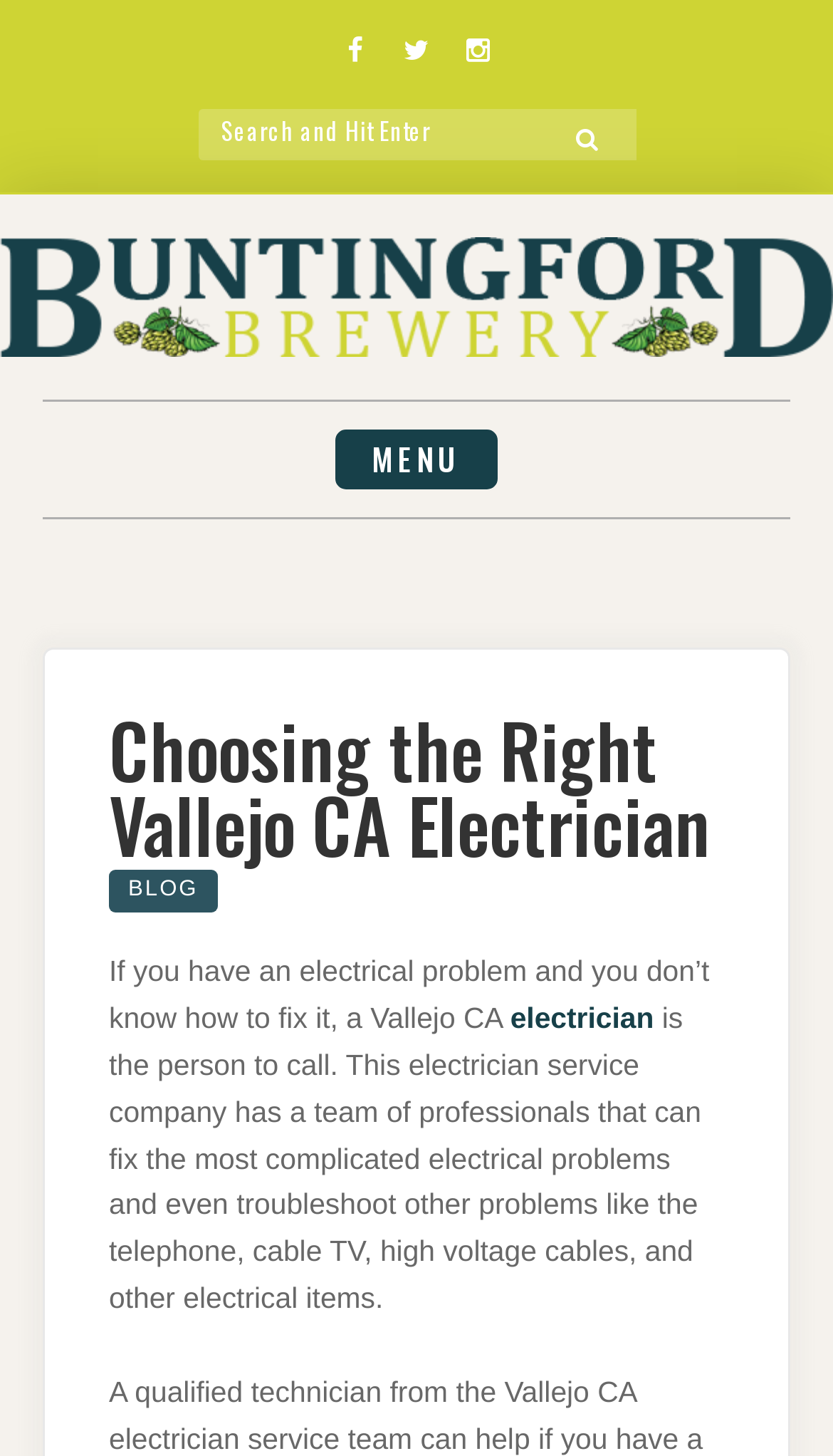Pinpoint the bounding box coordinates of the area that must be clicked to complete this instruction: "Search for something".

[0.237, 0.075, 0.763, 0.11]